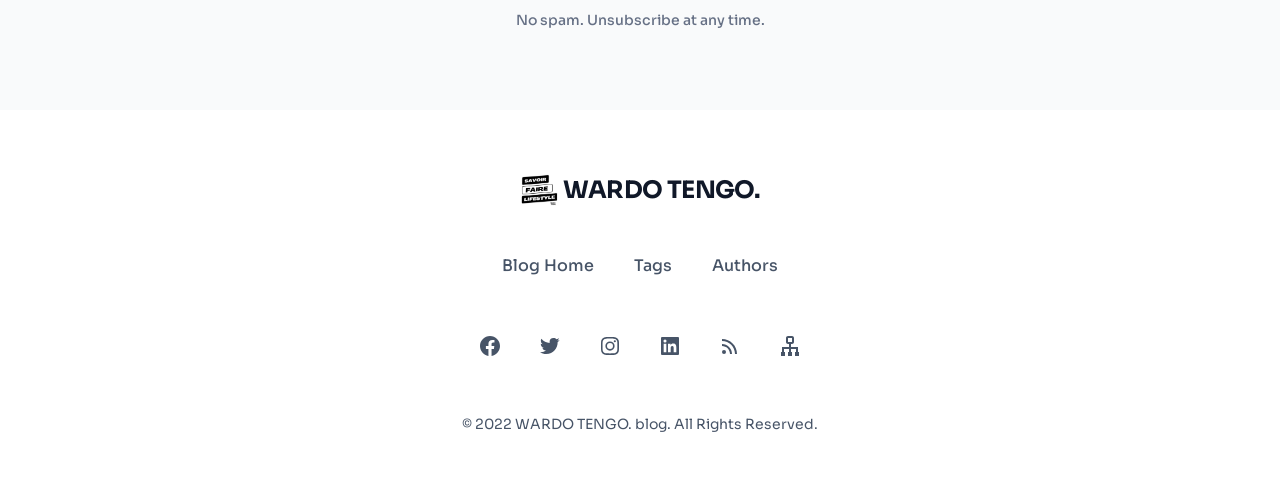Provide the bounding box coordinates of the area you need to click to execute the following instruction: "Click on The Maslow Hotel link".

None